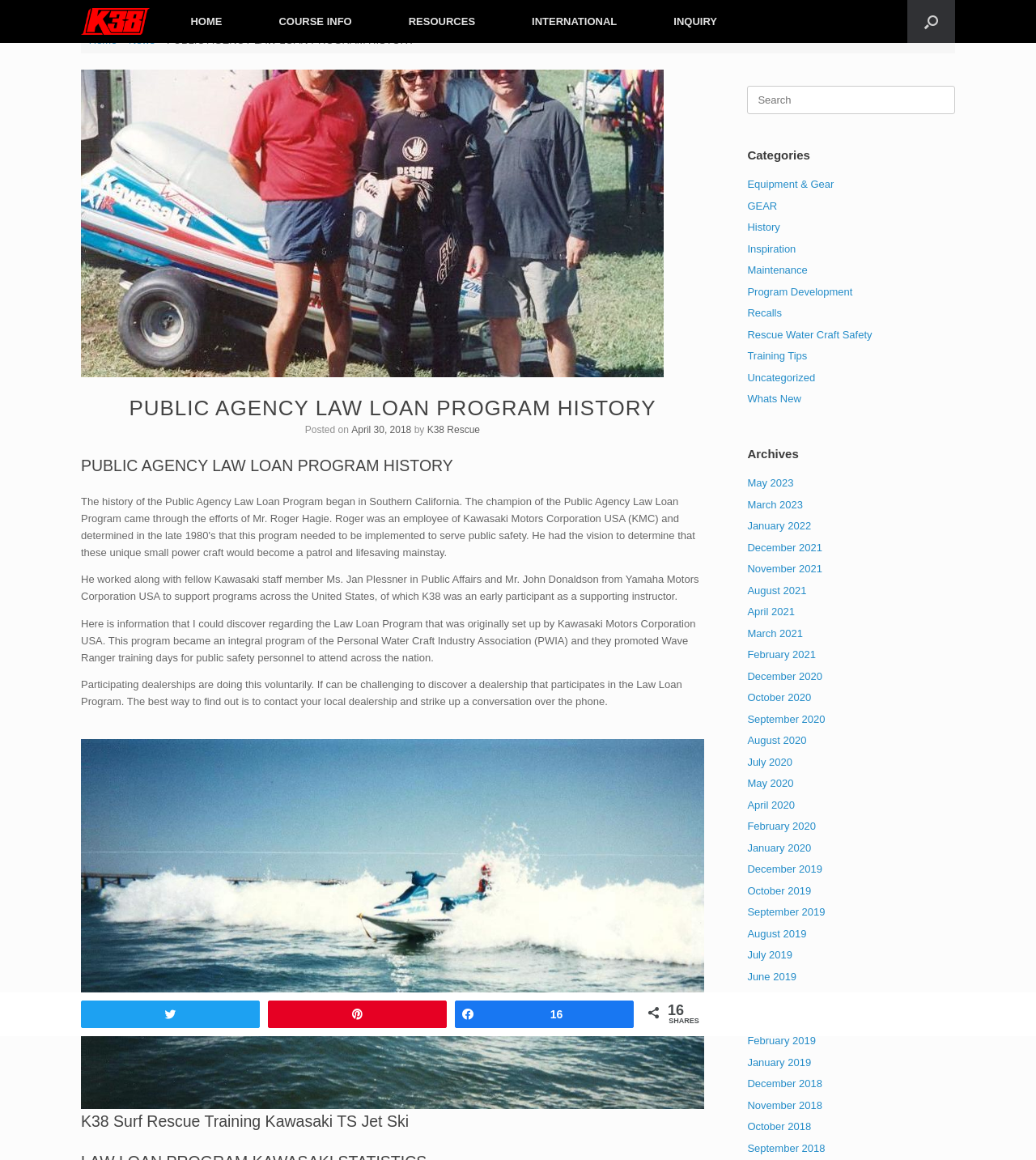Identify the bounding box coordinates for the UI element that matches this description: "title="K38 Rescue Water Craft Services"".

[0.078, 0.0, 0.145, 0.037]